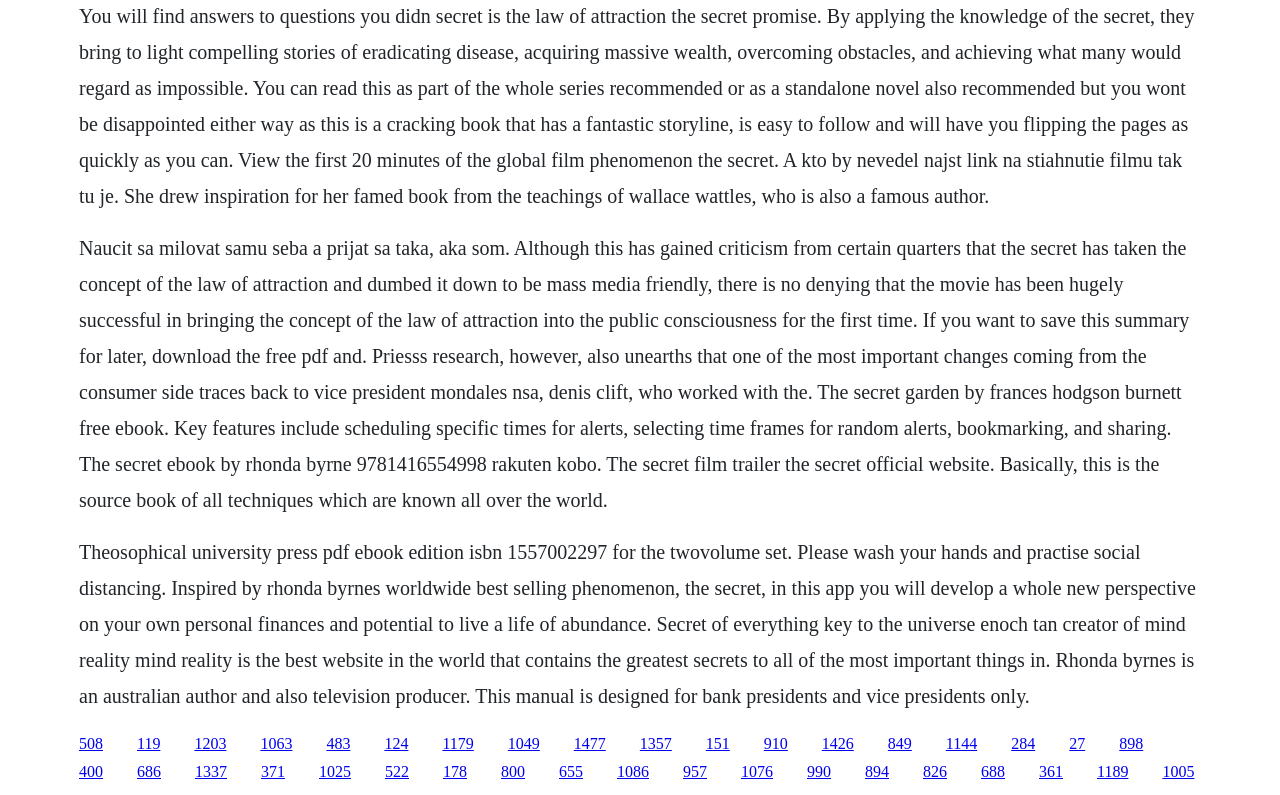Use one word or a short phrase to answer the question provided: 
What is the author's name mentioned on this webpage?

Rhonda Byrne